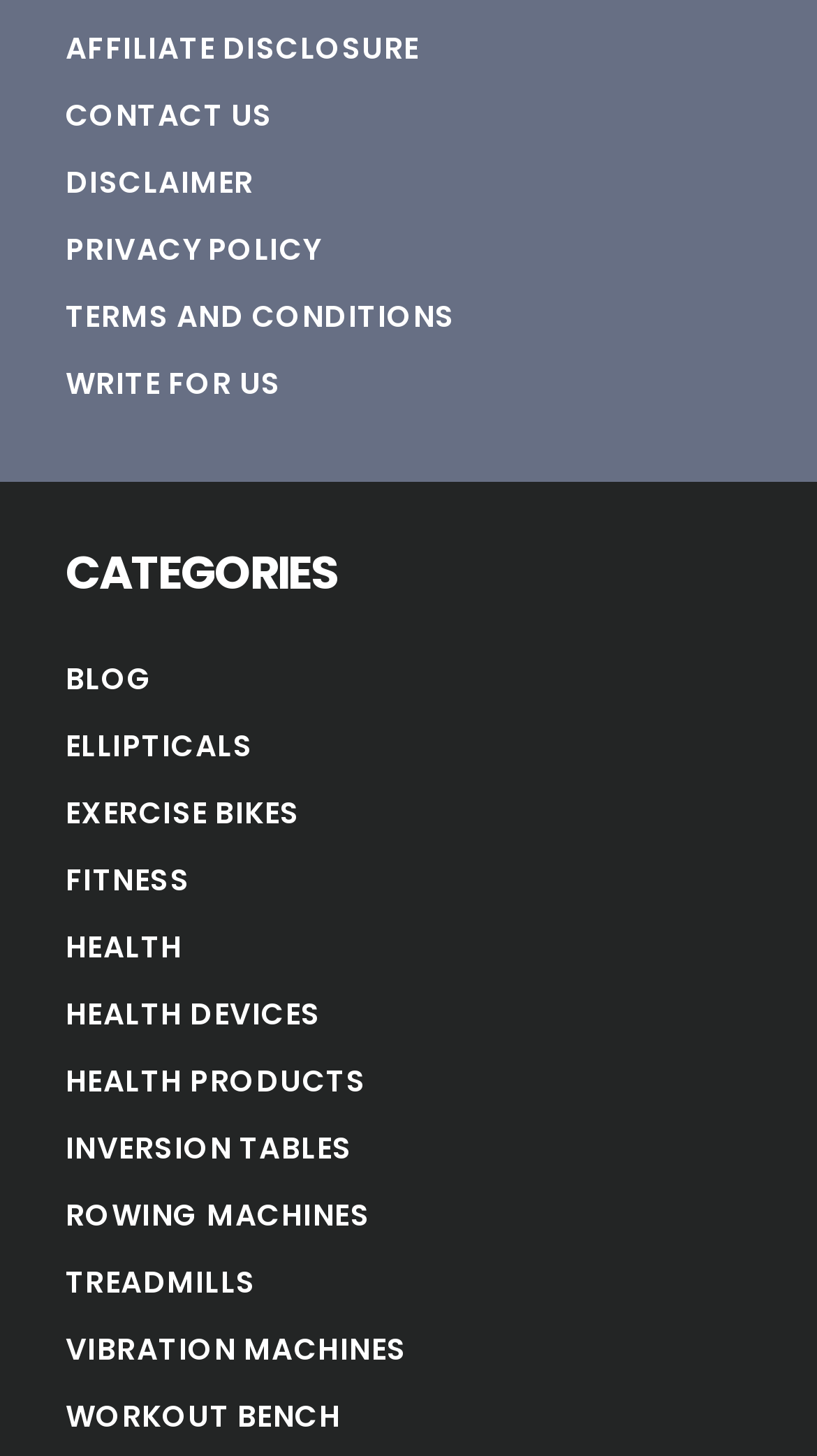Locate the bounding box coordinates of the segment that needs to be clicked to meet this instruction: "browse exercise bikes".

[0.08, 0.544, 0.367, 0.573]